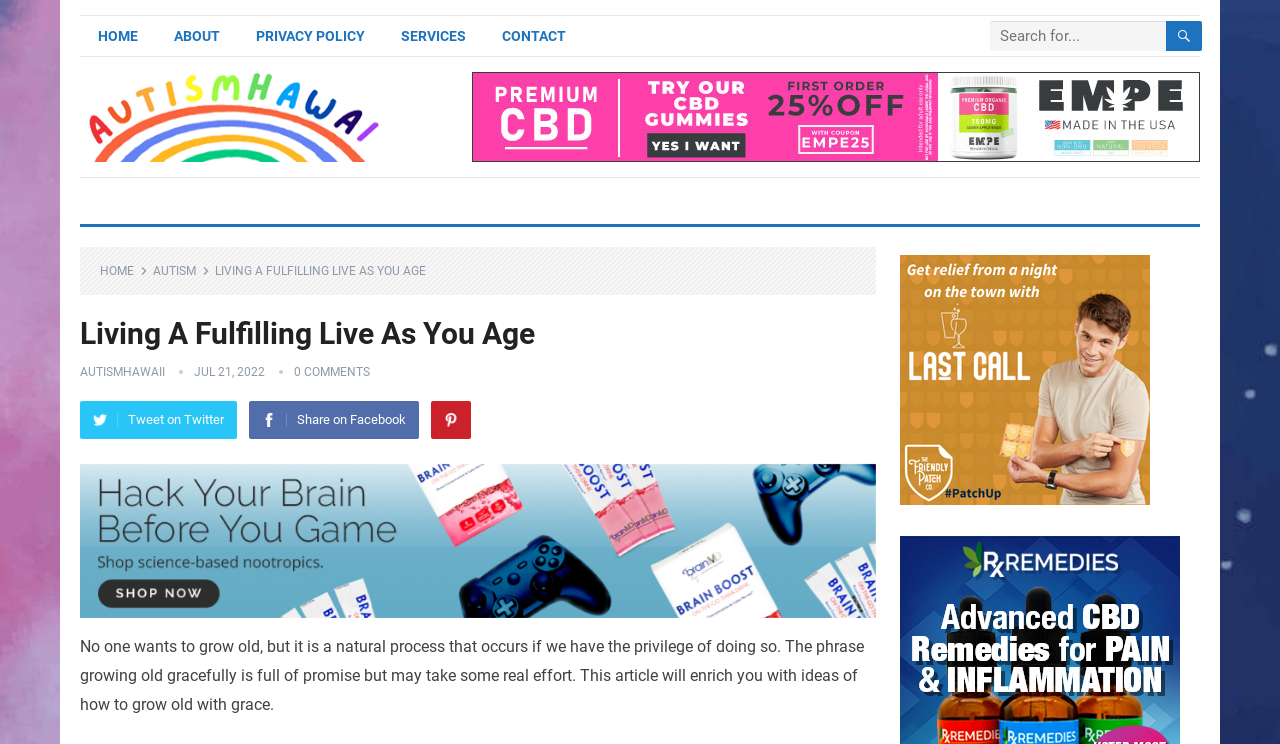Please specify the bounding box coordinates for the clickable region that will help you carry out the instruction: "Search for something".

[0.773, 0.028, 0.938, 0.069]